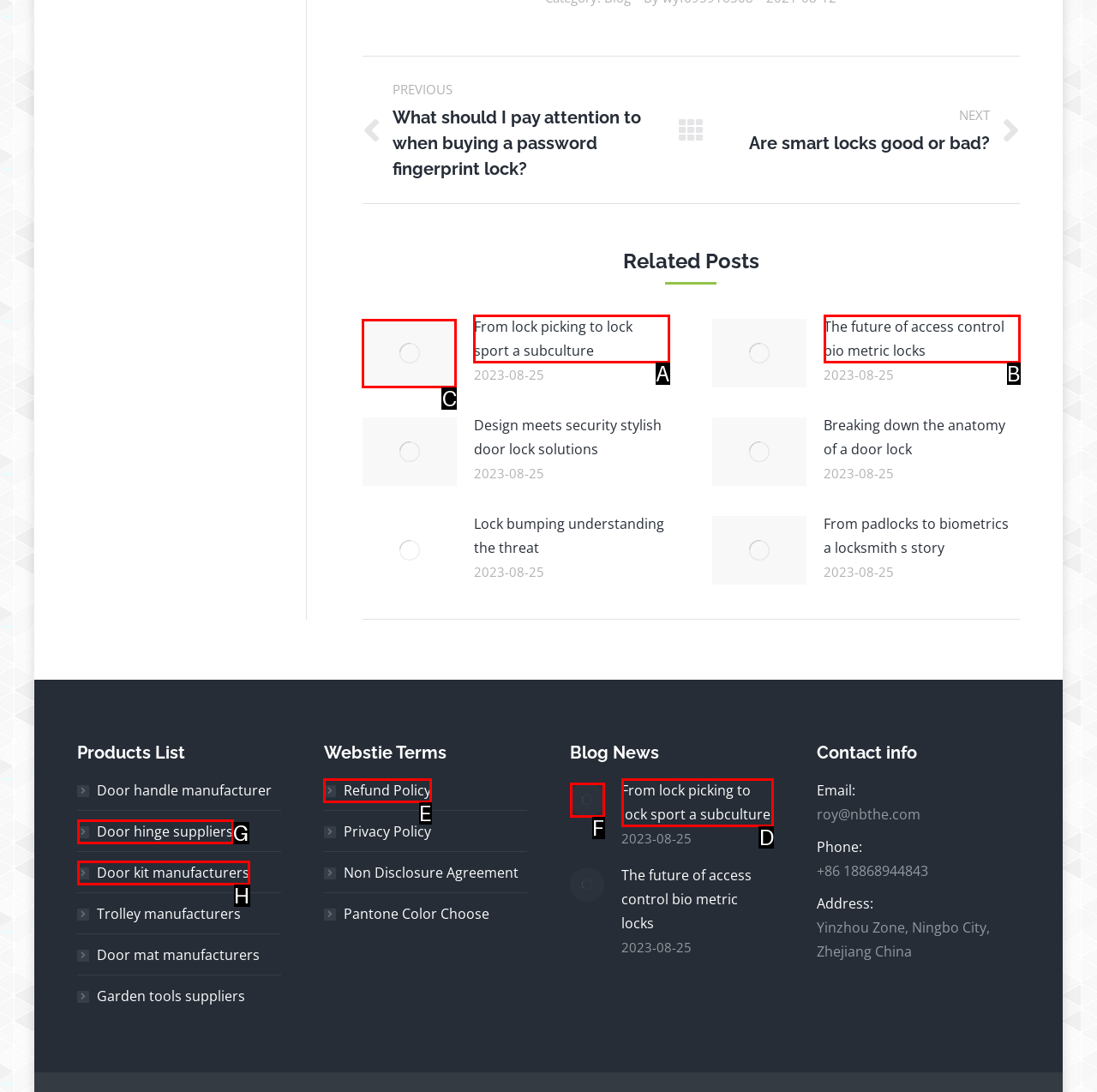Show which HTML element I need to click to perform this task: Read the 'Refund Policy' Answer with the letter of the correct choice.

E